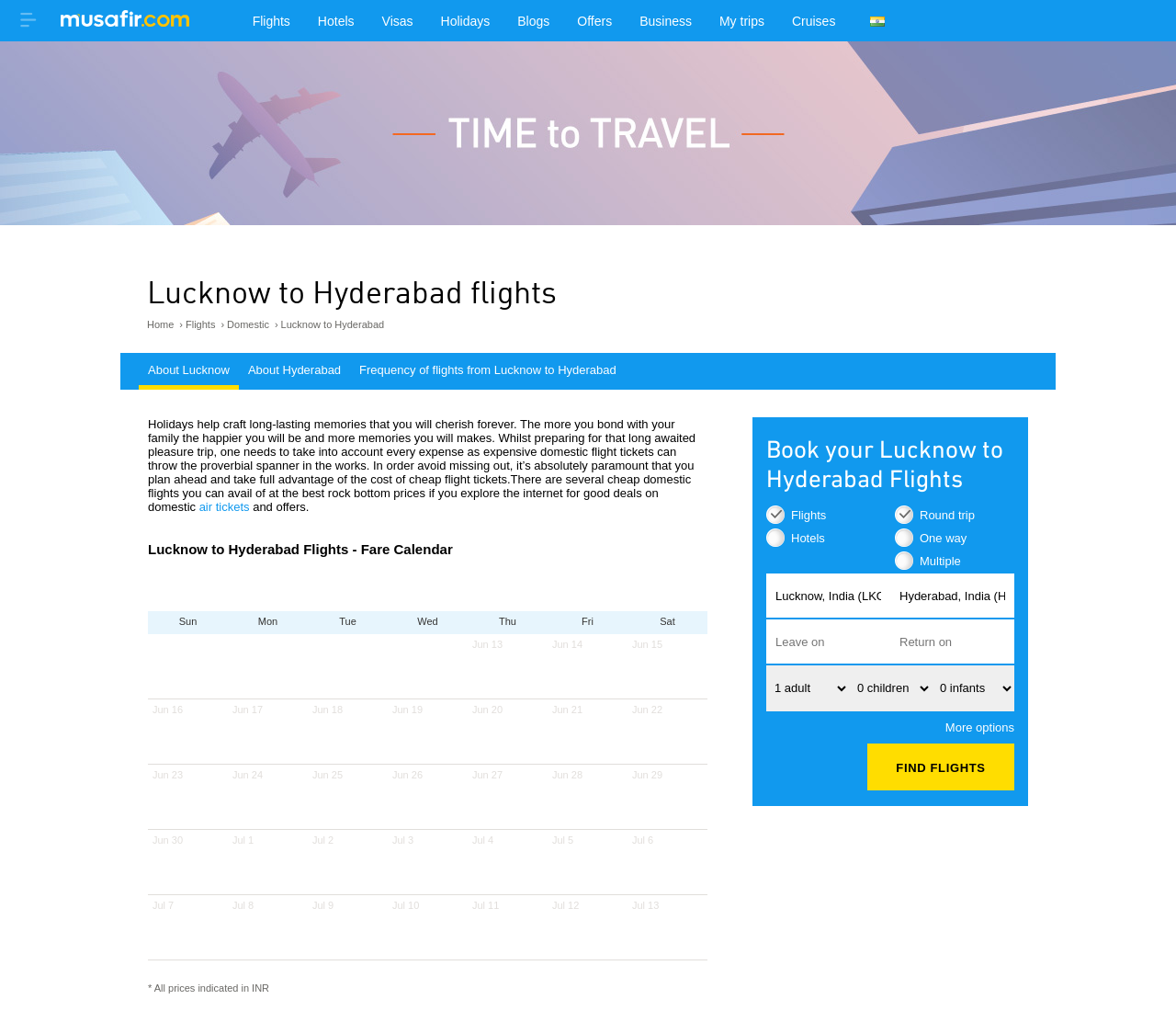Please locate the bounding box coordinates of the element that should be clicked to achieve the given instruction: "Search for Lucknow to Hyderabad flights".

[0.125, 0.04, 0.875, 0.22]